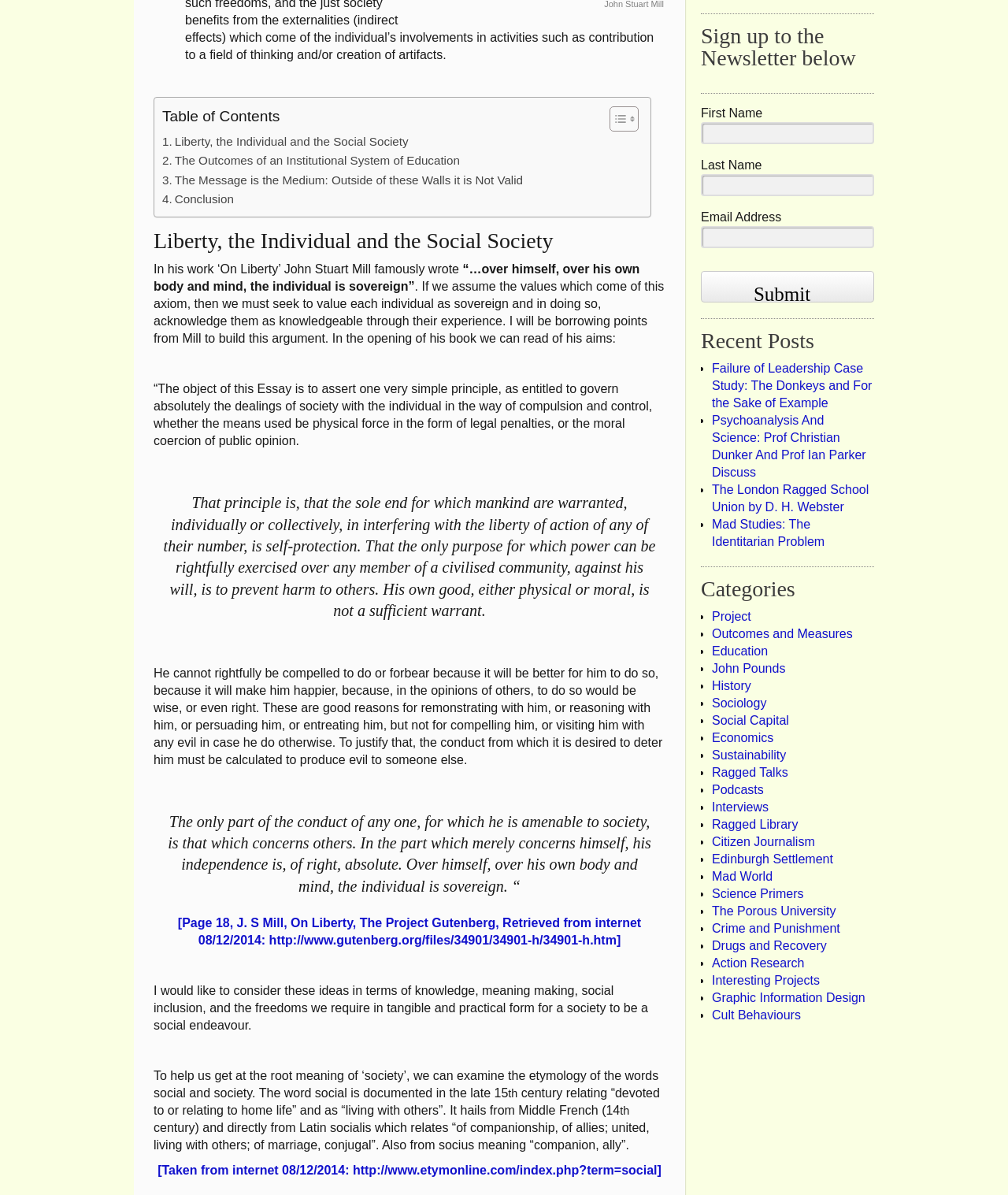Show the bounding box coordinates for the HTML element as described: "Mad Studies: The Identitarian Problem".

[0.706, 0.433, 0.818, 0.459]